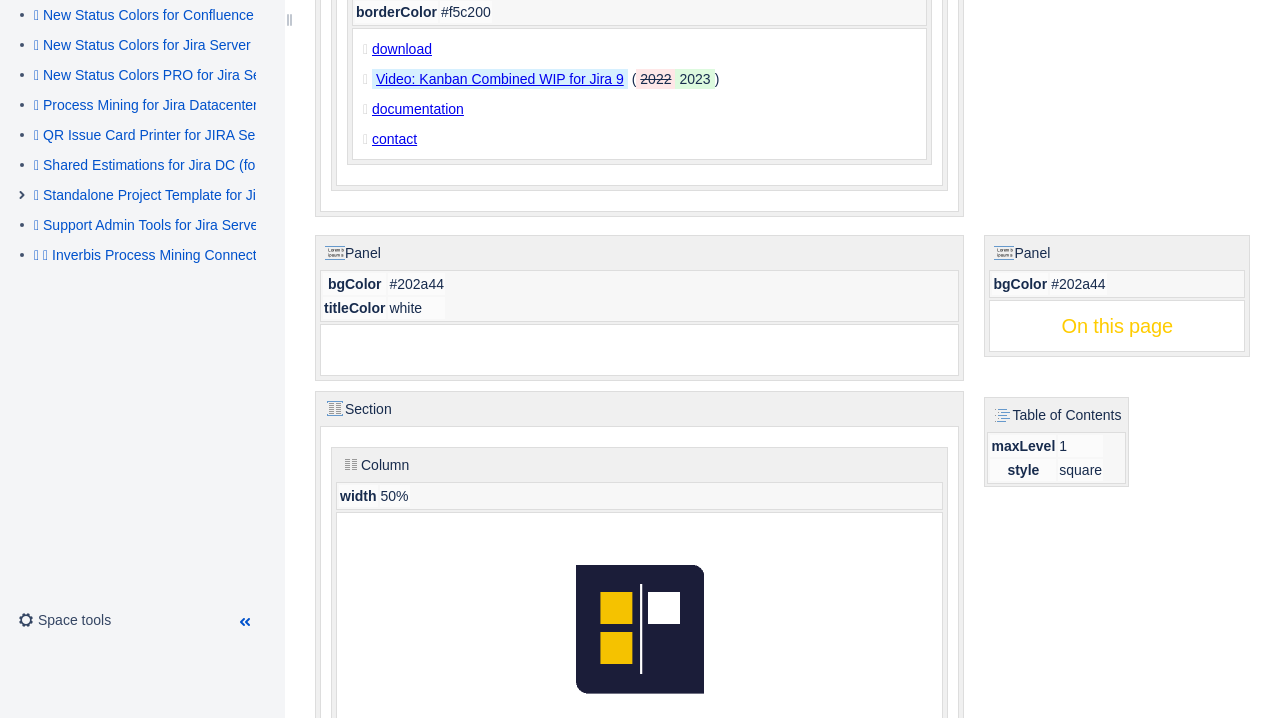Provide the bounding box coordinates of the UI element that matches the description: "ConfigureSpace tools".

[0.005, 0.843, 0.108, 0.884]